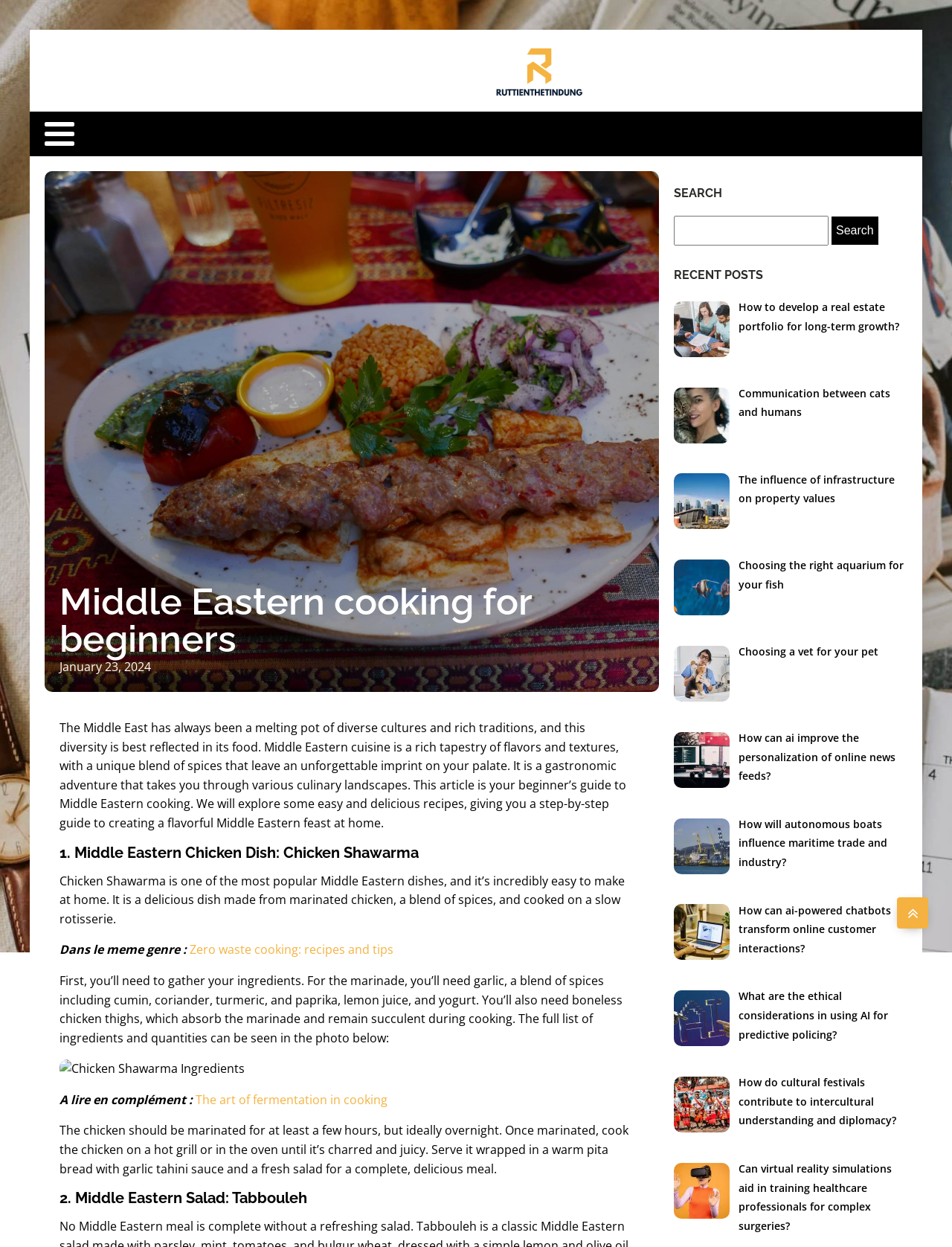Indicate the bounding box coordinates of the element that must be clicked to execute the instruction: "Click on the link to learn about How to develop a real estate portfolio for long-term growth". The coordinates should be given as four float numbers between 0 and 1, i.e., [left, top, right, bottom].

[0.776, 0.239, 0.945, 0.268]